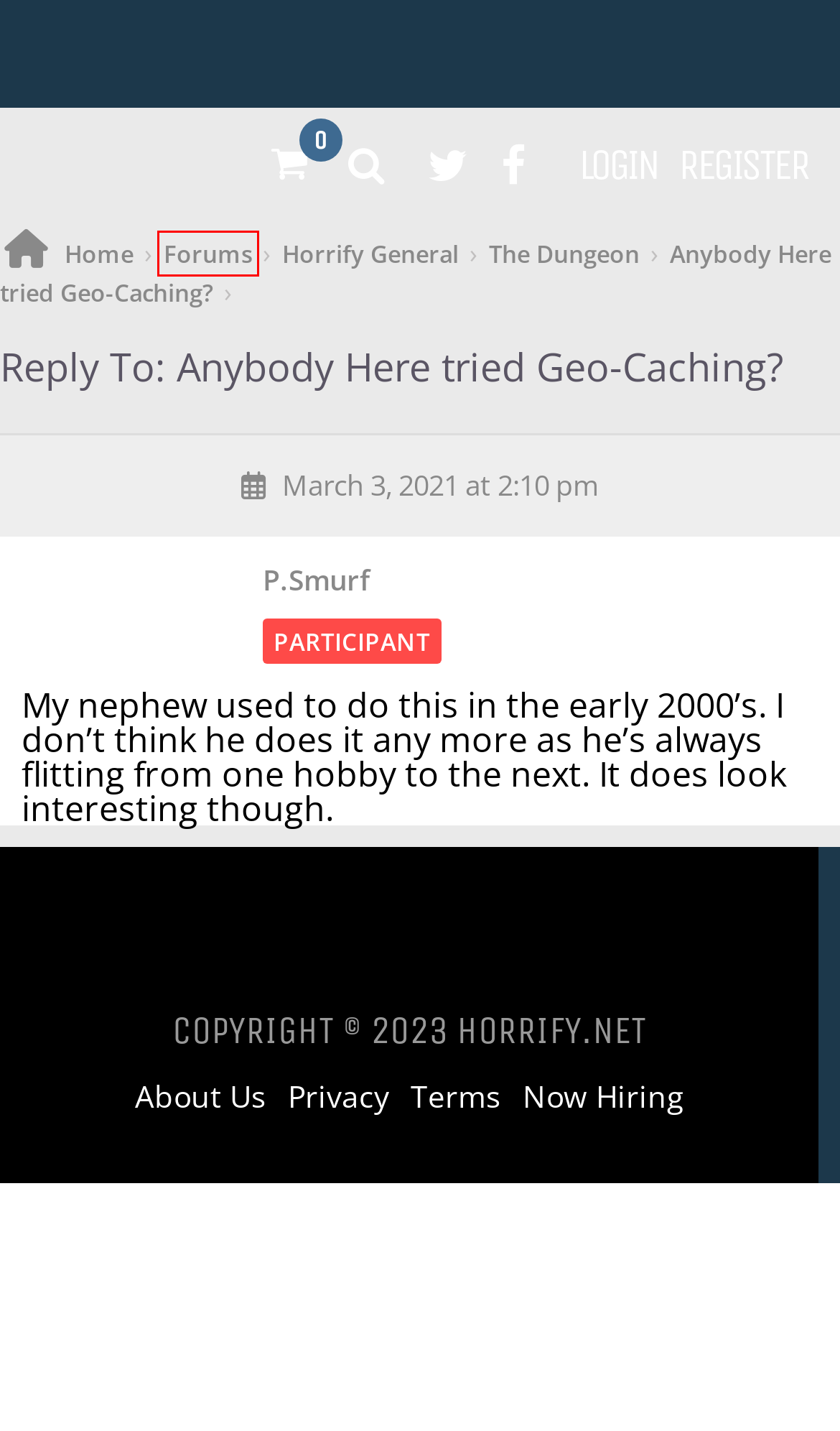Review the webpage screenshot and focus on the UI element within the red bounding box. Select the best-matching webpage description for the new webpage that follows after clicking the highlighted element. Here are the candidates:
A. Forums Archive - Horrify - Your Horror Movies, Reviews, News & Videos Guide.
B. Horrify - Your Horror Movies, Reviews, News & Videos Guide.
C. About Us - Horrify - Your Horror Movies, Reviews, News & Videos Guide.
D. The Dungeon - Horrify - Your Horror Movies, Reviews, News & Videos Guide.
E. Cart - Horrify - Your Horror Movies, Reviews, News & Videos Guide.
F. Create an Account – Horrify – Your Horror Movies, Reviews, News & Videos Guide.
G. Horrify General - Horrify - Your Horror Movies, Reviews, News & Videos Guide.
H. Anybody Here tried Geo-Caching? - Horrify - Your Horror Movies, Reviews, News & Videos Guide.

A